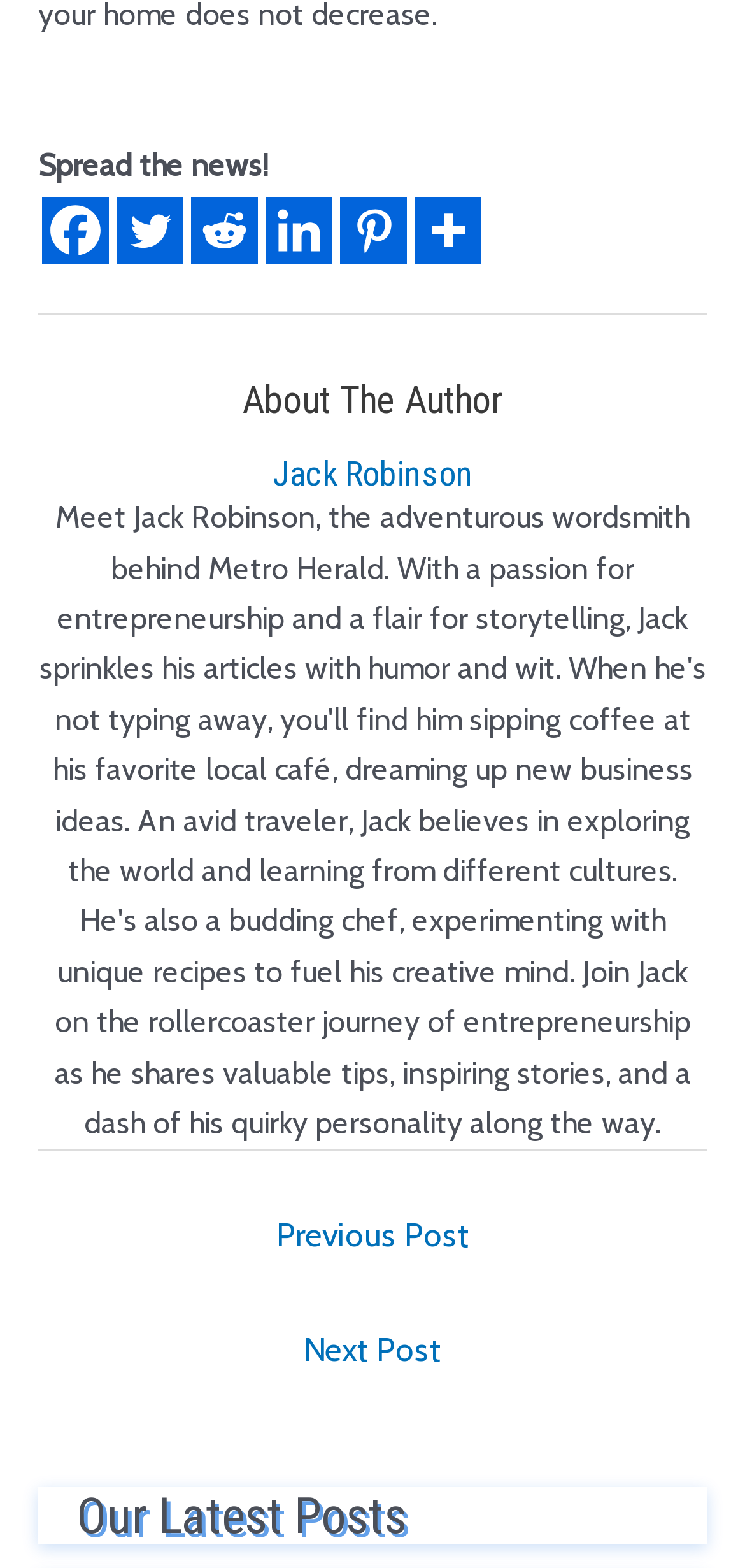What is the purpose of the top section?
Using the information from the image, give a concise answer in one word or a short phrase.

Social media sharing